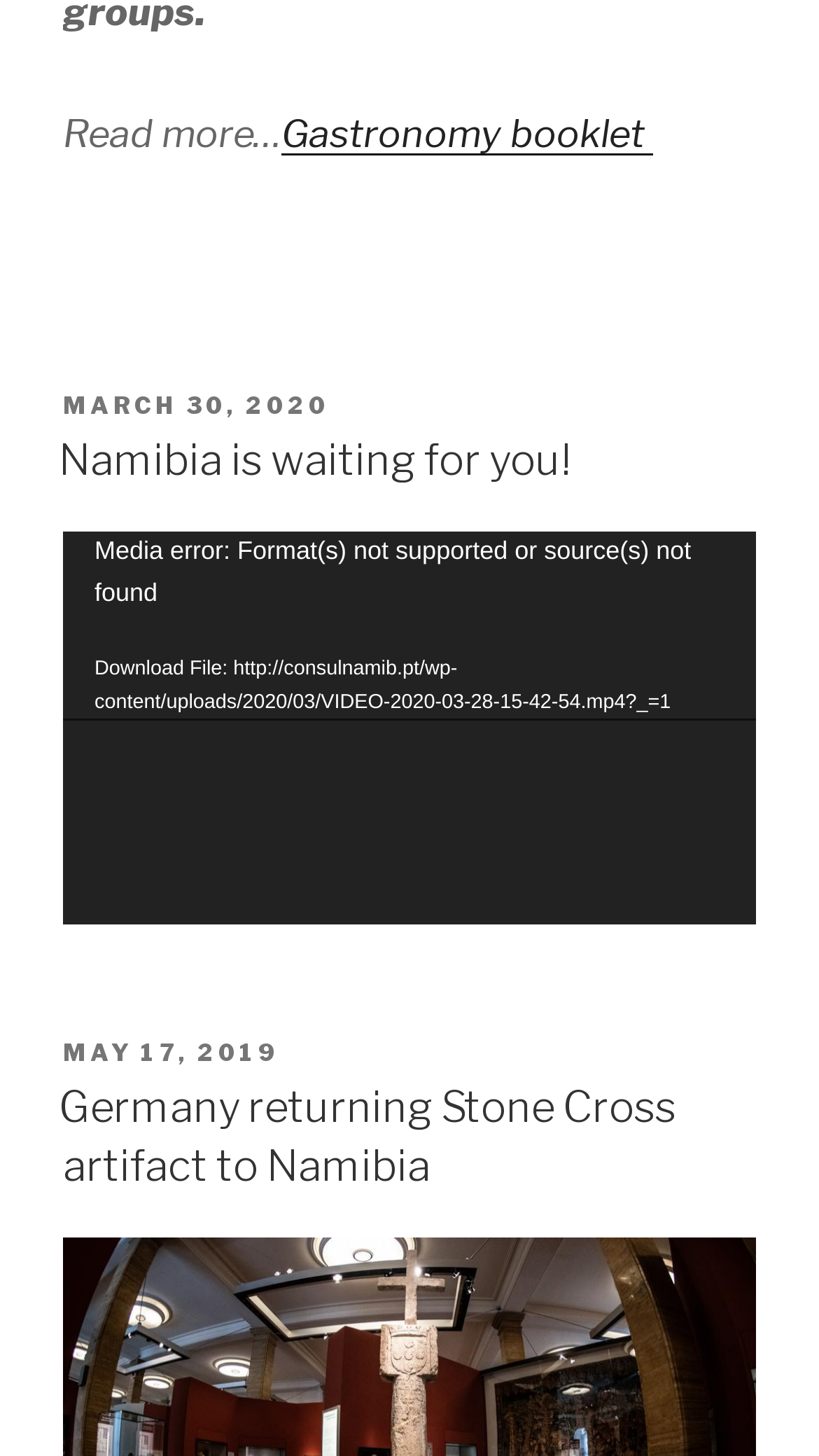Locate the bounding box coordinates of the clickable area to execute the instruction: "Read the recent post". Provide the coordinates as four float numbers between 0 and 1, represented as [left, top, right, bottom].

None